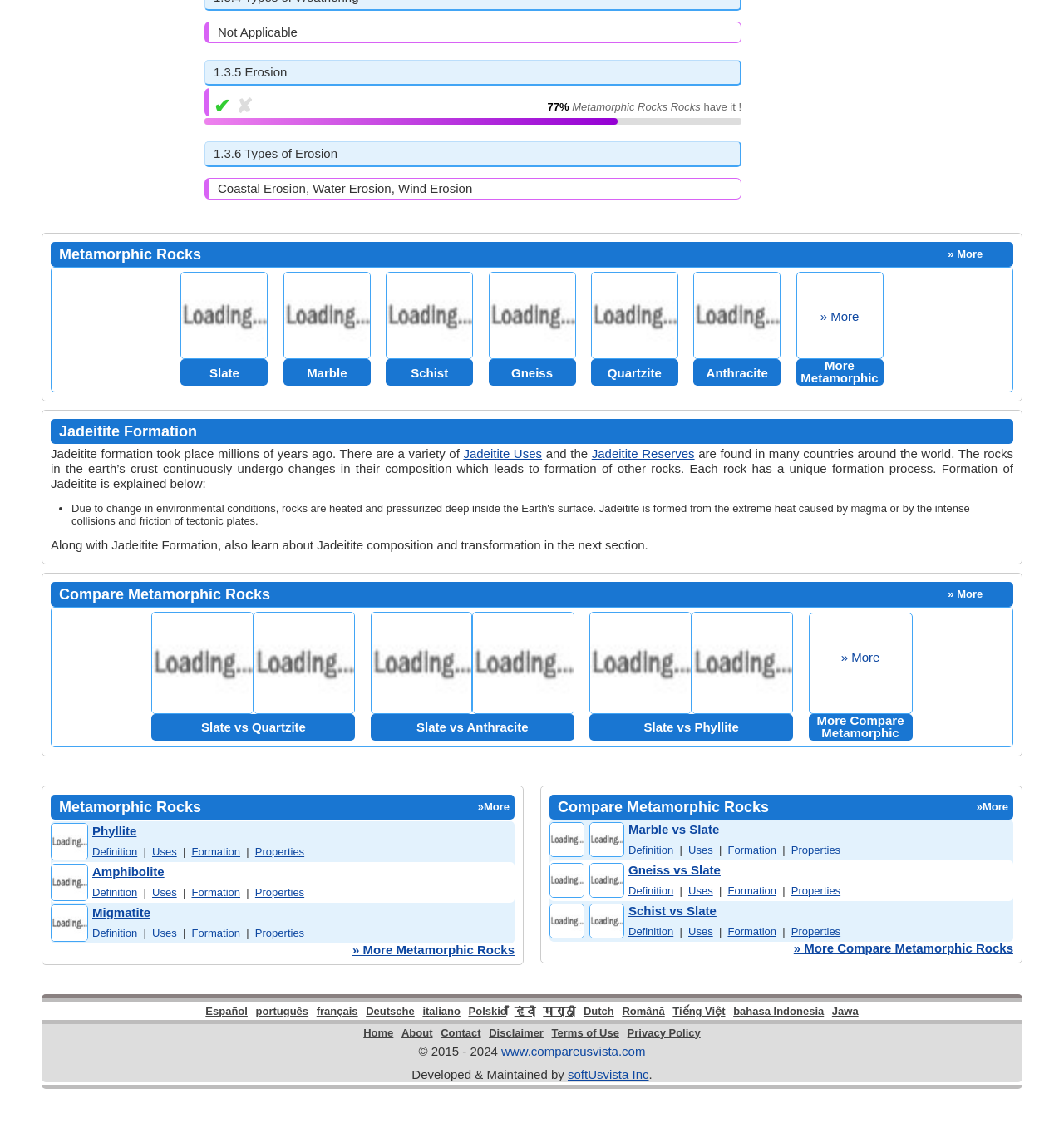Find the bounding box coordinates of the element to click in order to complete the given instruction: "learn about Jadeitite Uses."

[0.435, 0.394, 0.509, 0.406]